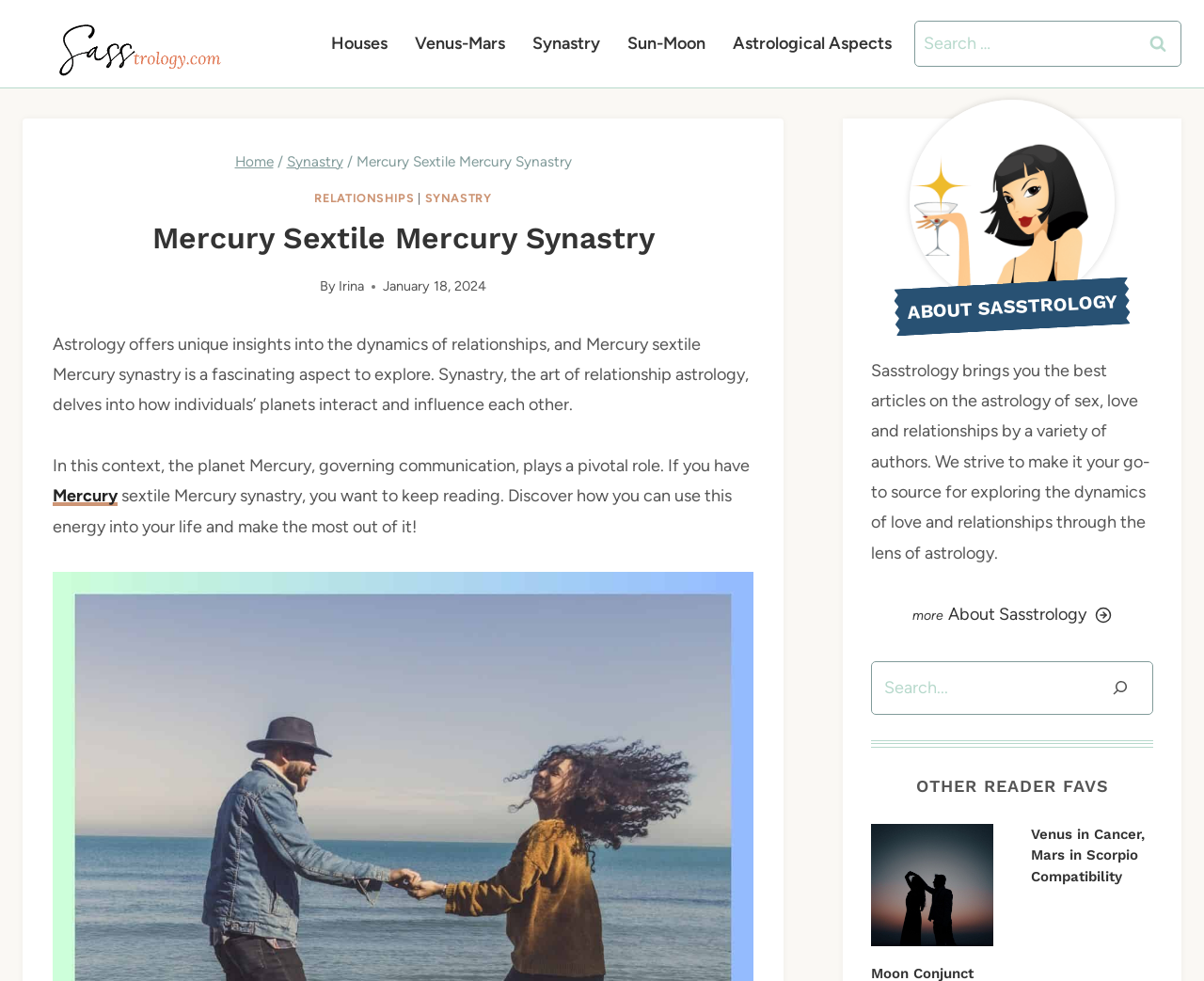Examine the image carefully and respond to the question with a detailed answer: 
What is the topic of the article?

I found the topic of the article by looking at the heading element with the text 'Mercury Sextile Mercury Synastry', which is prominently displayed on the webpage.